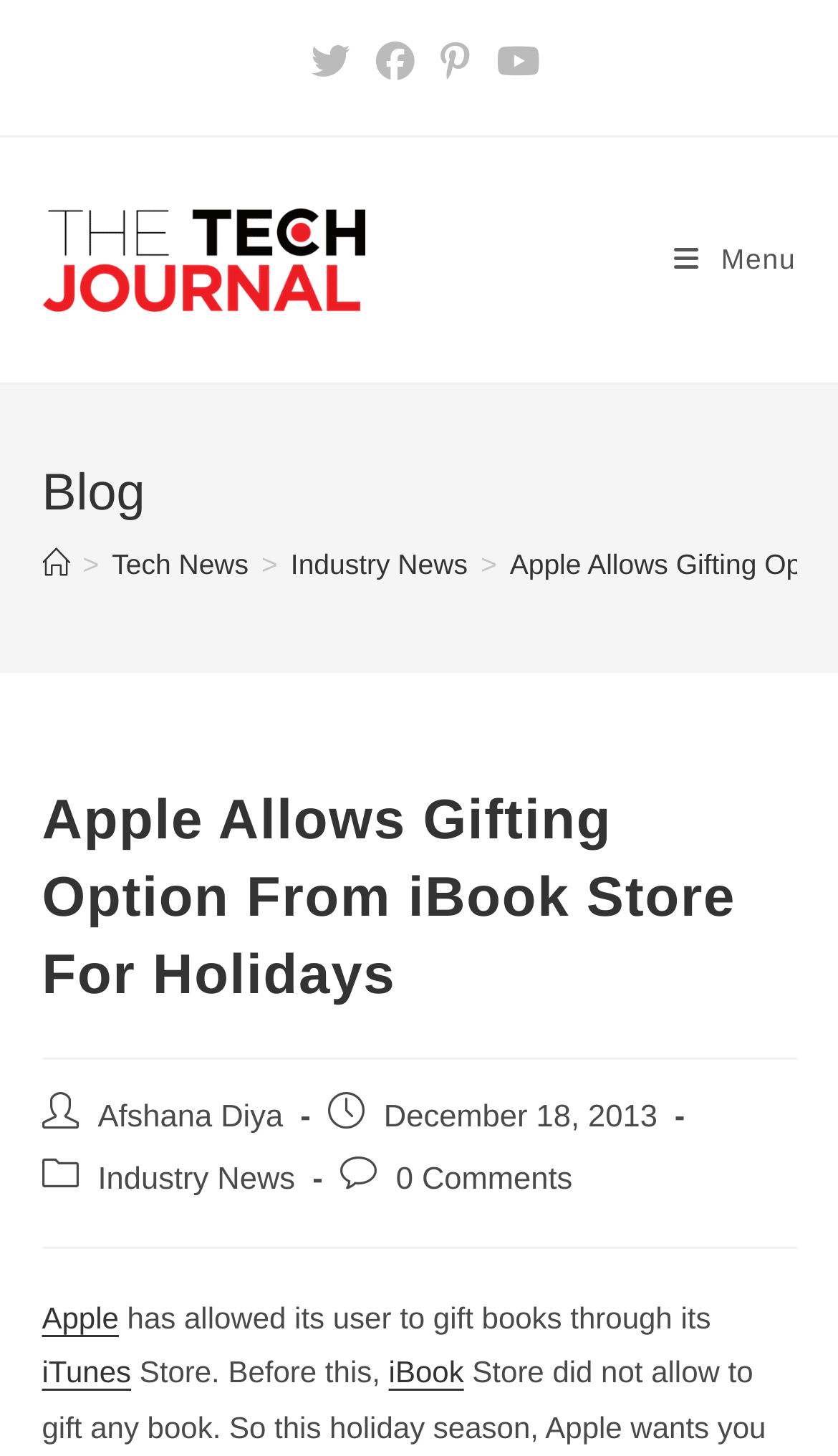Identify the bounding box coordinates of the clickable region required to complete the instruction: "Visit The Tech Journal homepage". The coordinates should be given as four float numbers within the range of 0 and 1, i.e., [left, top, right, bottom].

[0.05, 0.165, 0.435, 0.189]